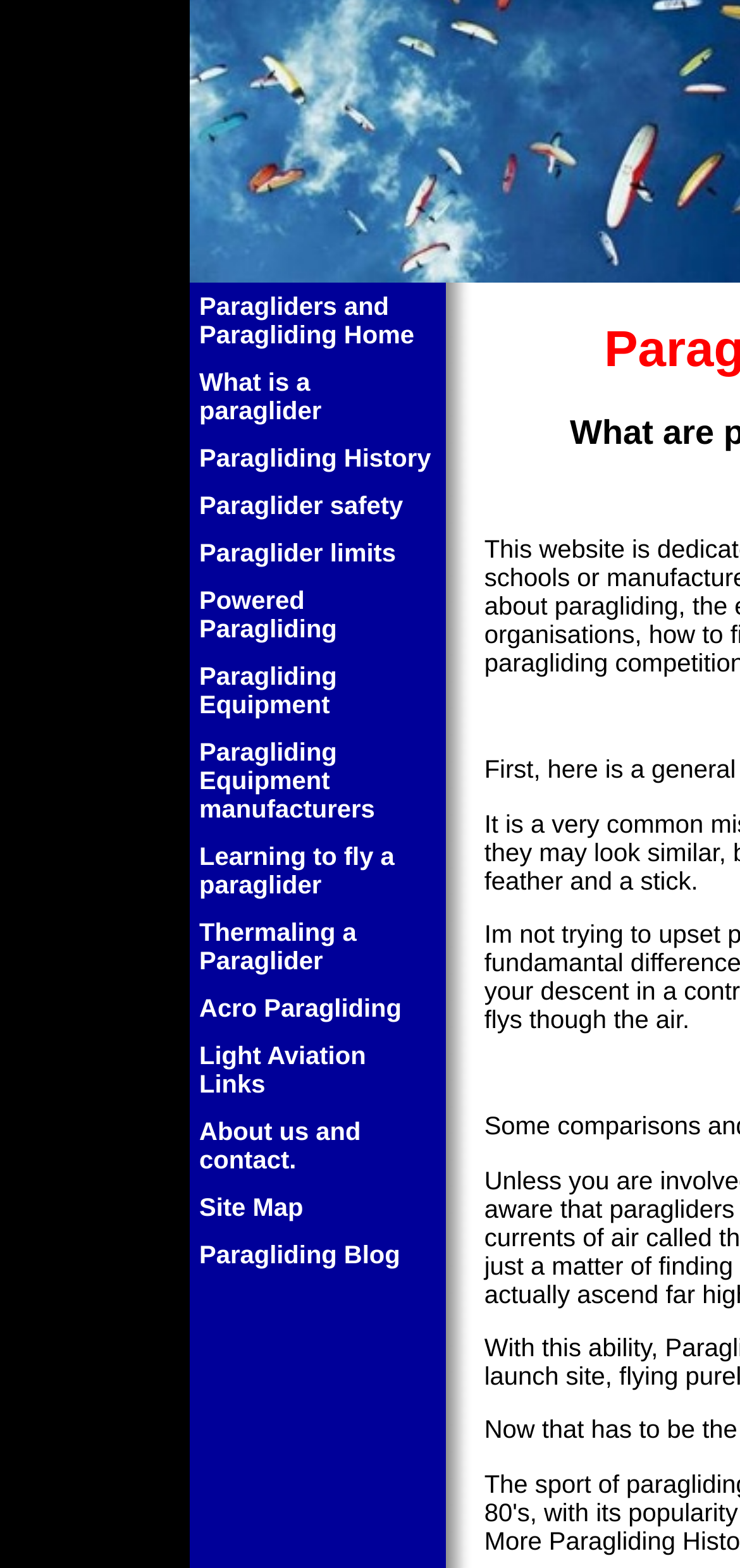Pinpoint the bounding box coordinates of the area that should be clicked to complete the following instruction: "Learn about 'Paraglider safety'". The coordinates must be given as four float numbers between 0 and 1, i.e., [left, top, right, bottom].

[0.269, 0.313, 0.545, 0.331]